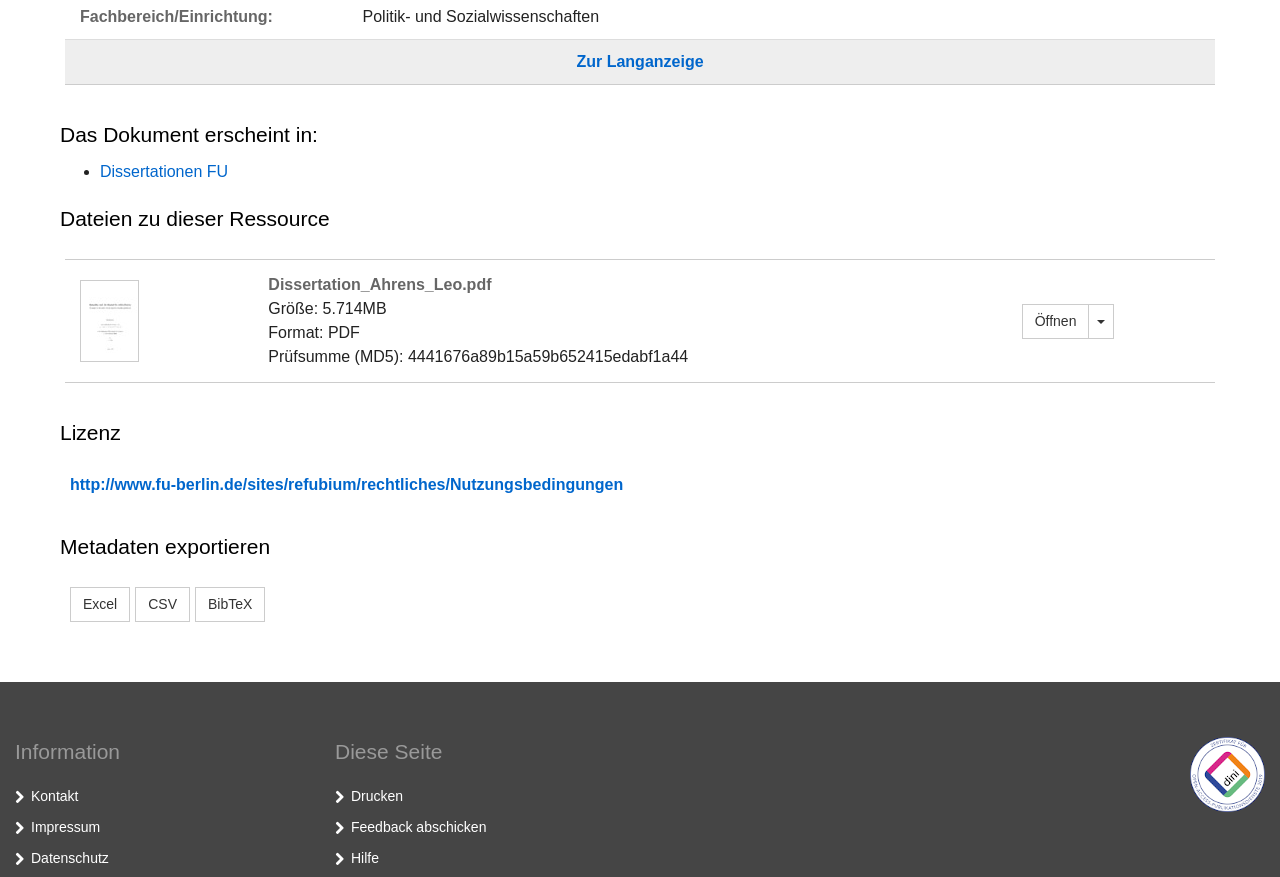Locate the bounding box of the UI element based on this description: "Zur Langanzeige". Provide four float numbers between 0 and 1 as [left, top, right, bottom].

[0.45, 0.06, 0.55, 0.08]